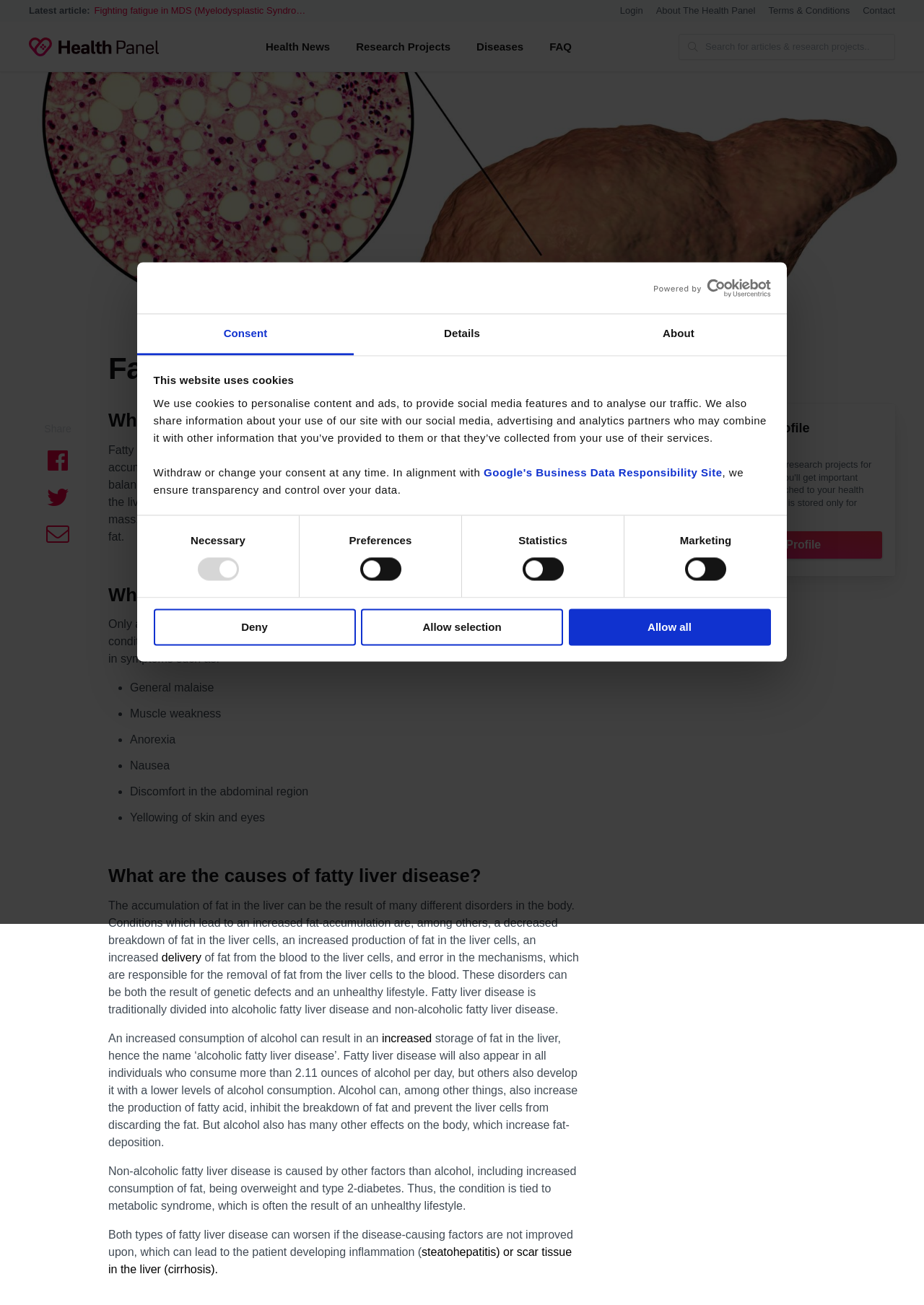Please determine the bounding box of the UI element that matches this description: Google's Business Data Responsibility Site. The coordinates should be given as (top-left x, top-left y, bottom-right x, bottom-right y), with all values between 0 and 1.

[0.523, 0.358, 0.782, 0.367]